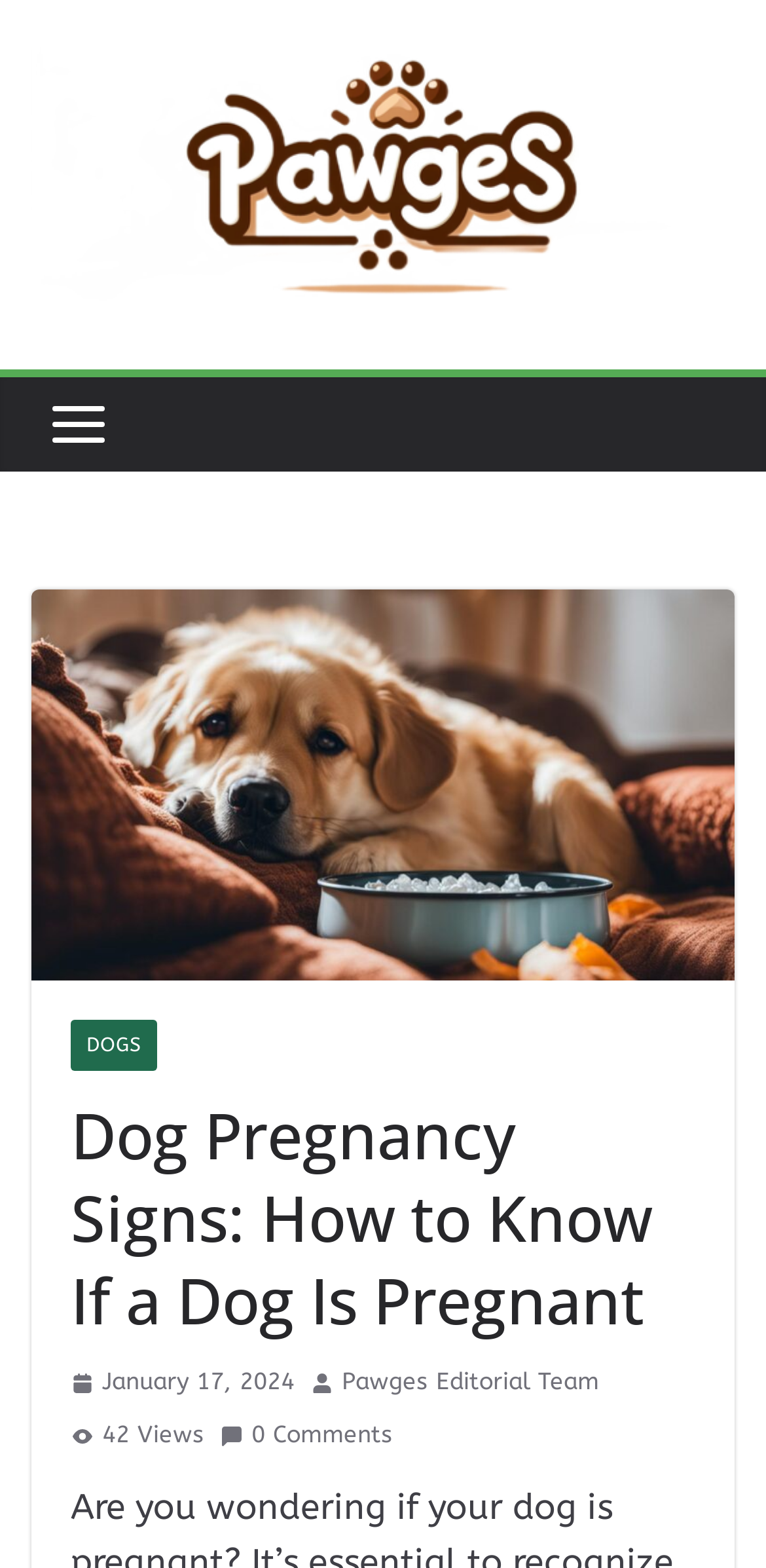What is the date of the article?
Answer the question with as much detail as possible.

The date of the article is located below the header, with a bounding box of [0.092, 0.87, 0.385, 0.894]. It is a link with the text 'January 17, 2024'.